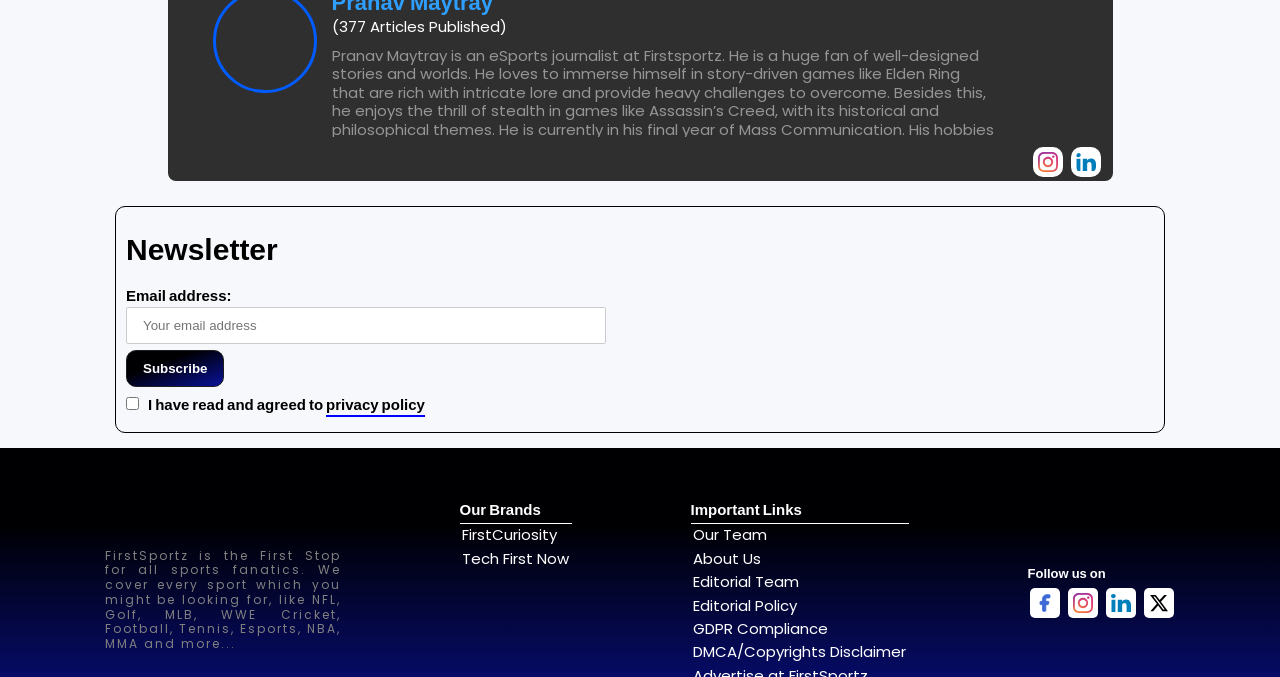How many social media links are available?
Please give a well-detailed answer to the question.

There are four social media links available, each represented by an image, which can be found at the bottom of the webpage.